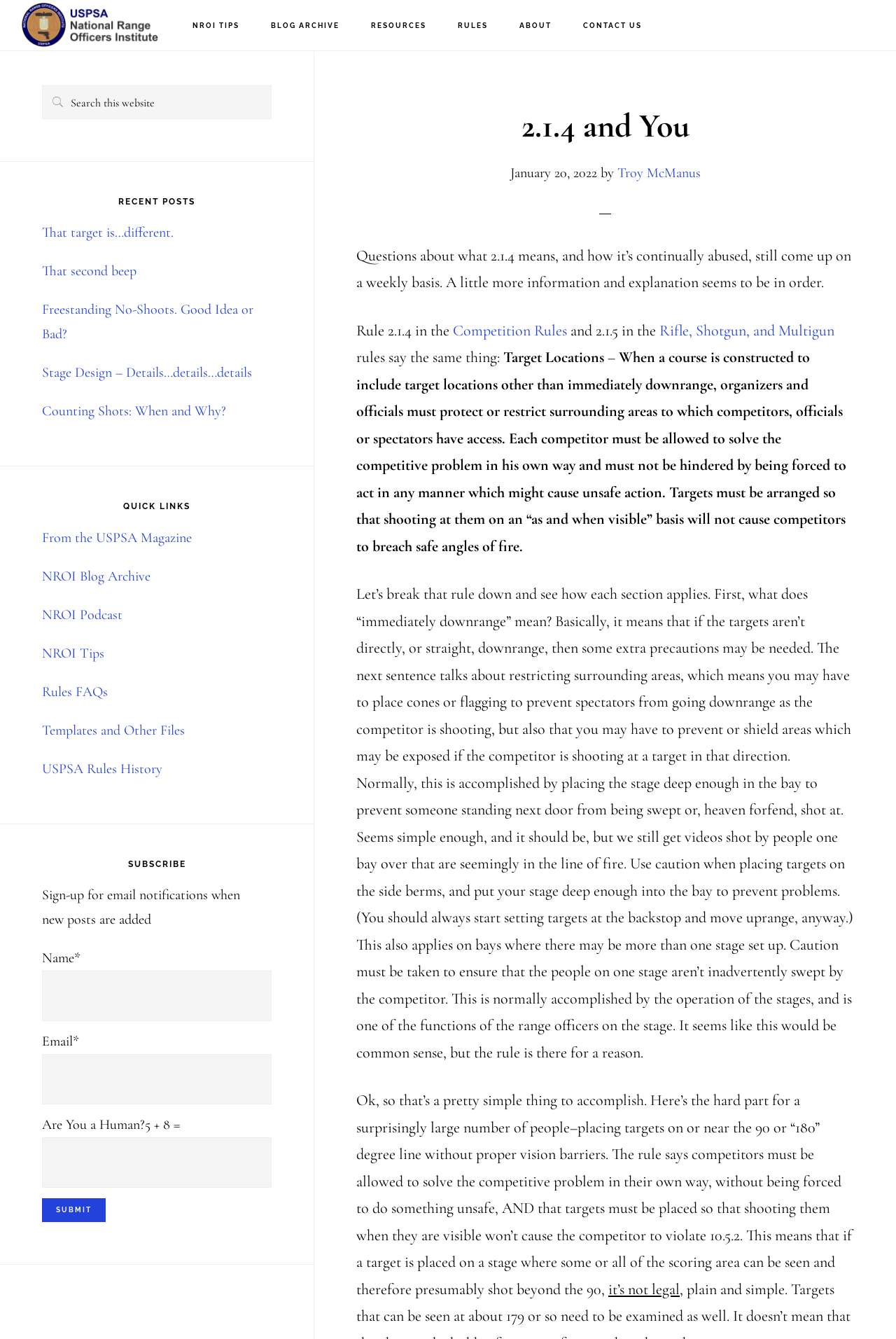What is the title of the current post?
Use the screenshot to answer the question with a single word or phrase.

2.1.4 and You